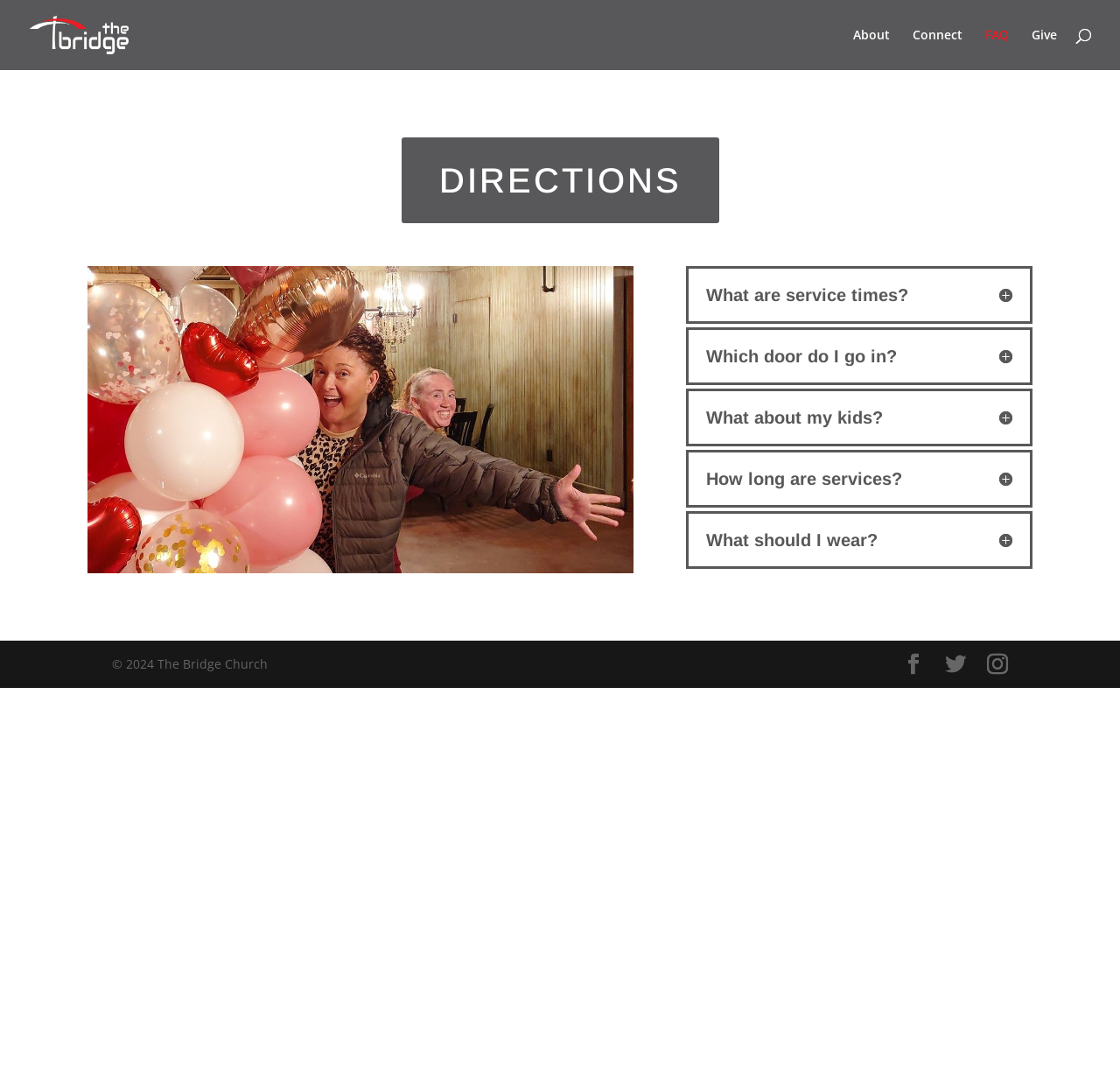Locate the bounding box coordinates of the element to click to perform the following action: 'visit Facebook page'. The coordinates should be given as four float values between 0 and 1, in the form of [left, top, right, bottom].

[0.806, 0.601, 0.825, 0.621]